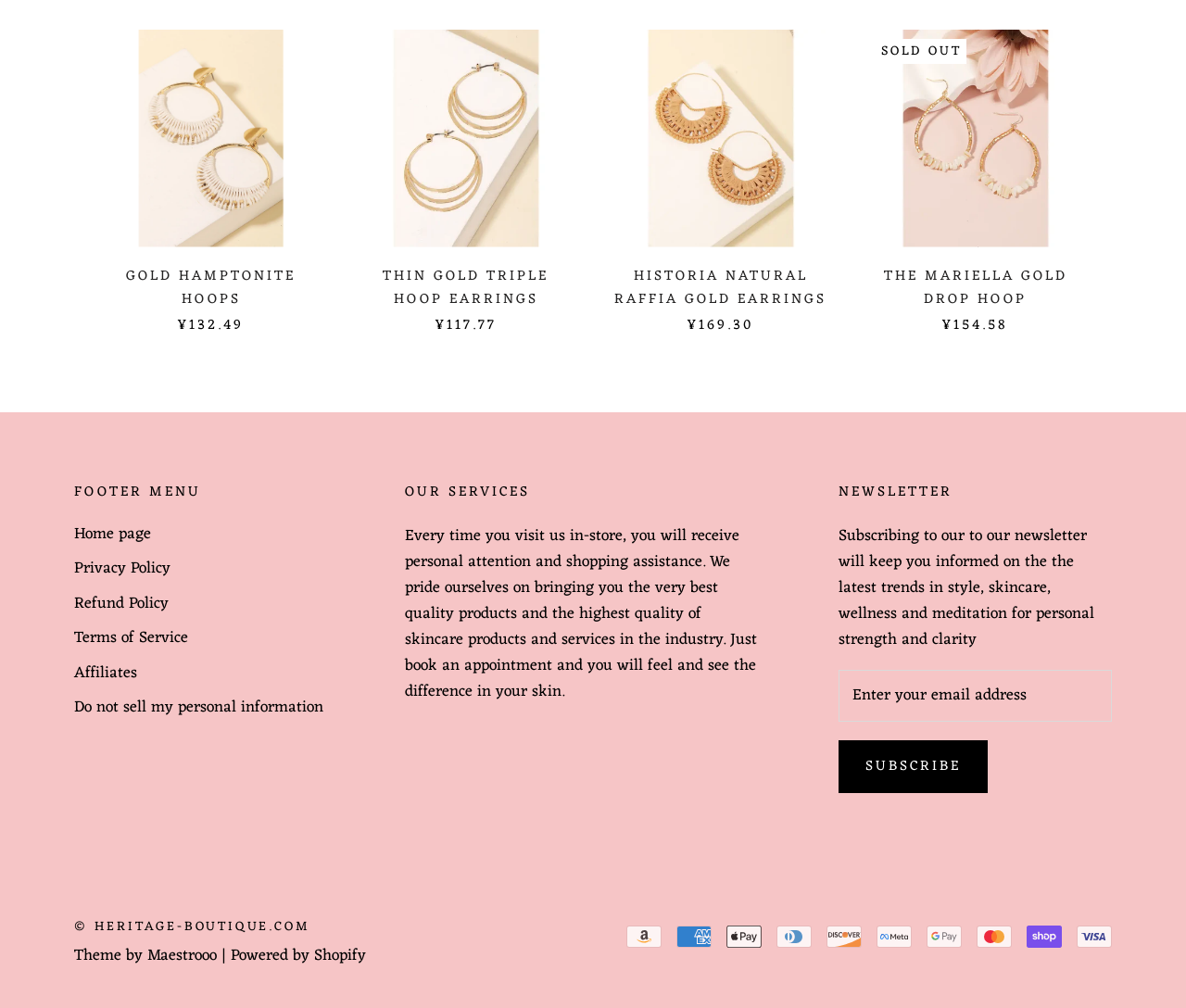Provide the bounding box coordinates of the UI element that matches the description: "Gold Hamptonite Hoops".

[0.106, 0.262, 0.249, 0.309]